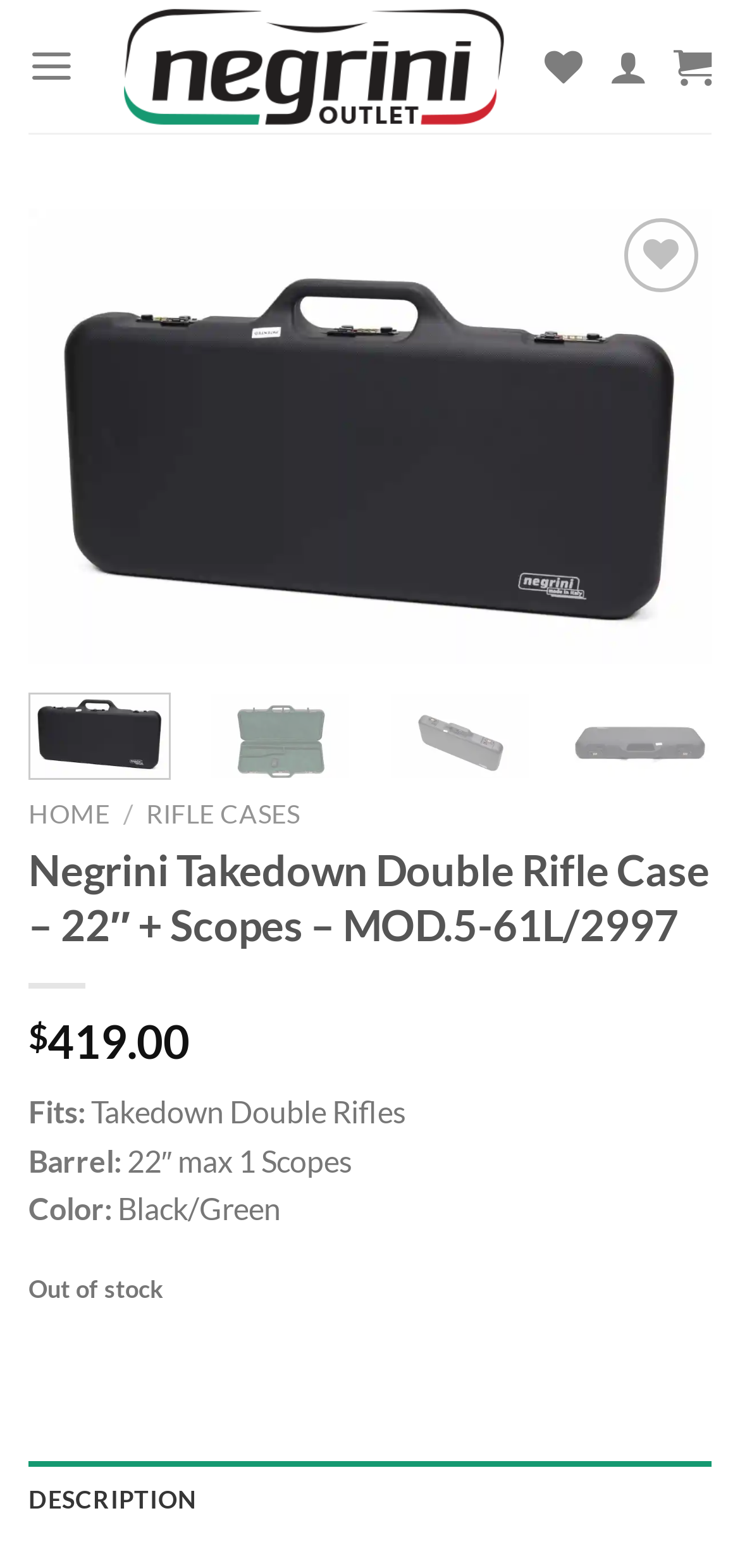What is the color of the rifle case?
Refer to the image and offer an in-depth and detailed answer to the question.

The color of the rifle case can be found in the product details section, where it is listed as 'Black/Green'.